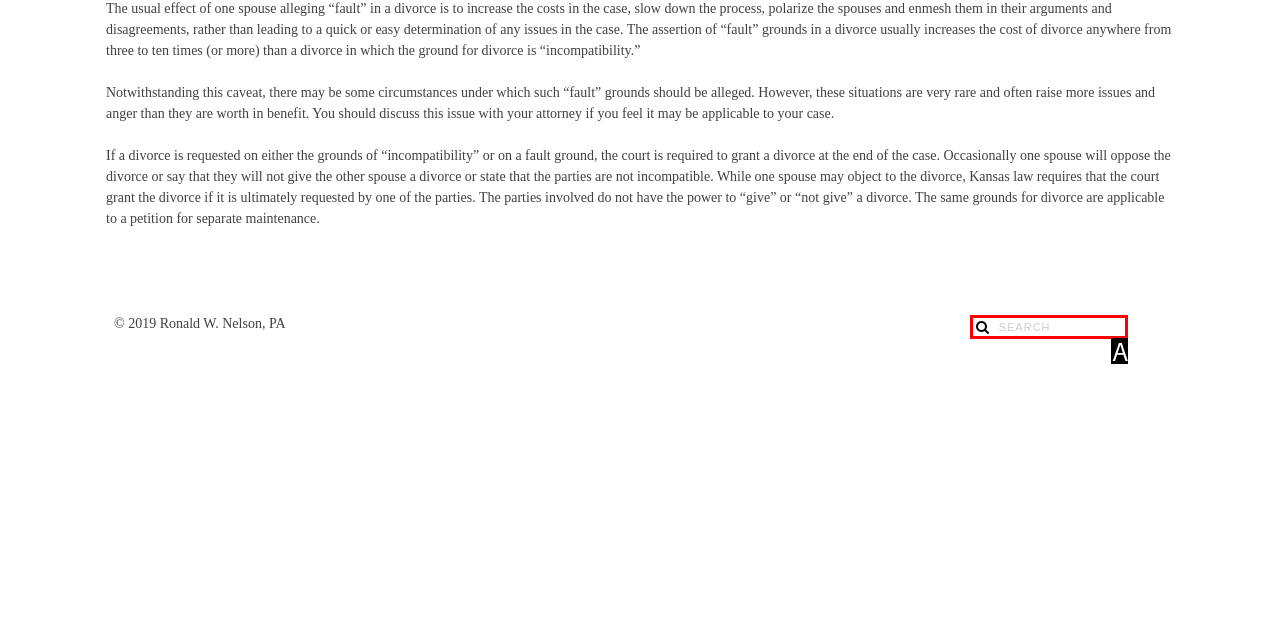Please provide the letter of the UI element that best fits the following description: name="s" placeholder="Search"
Respond with the letter from the given choices only.

A